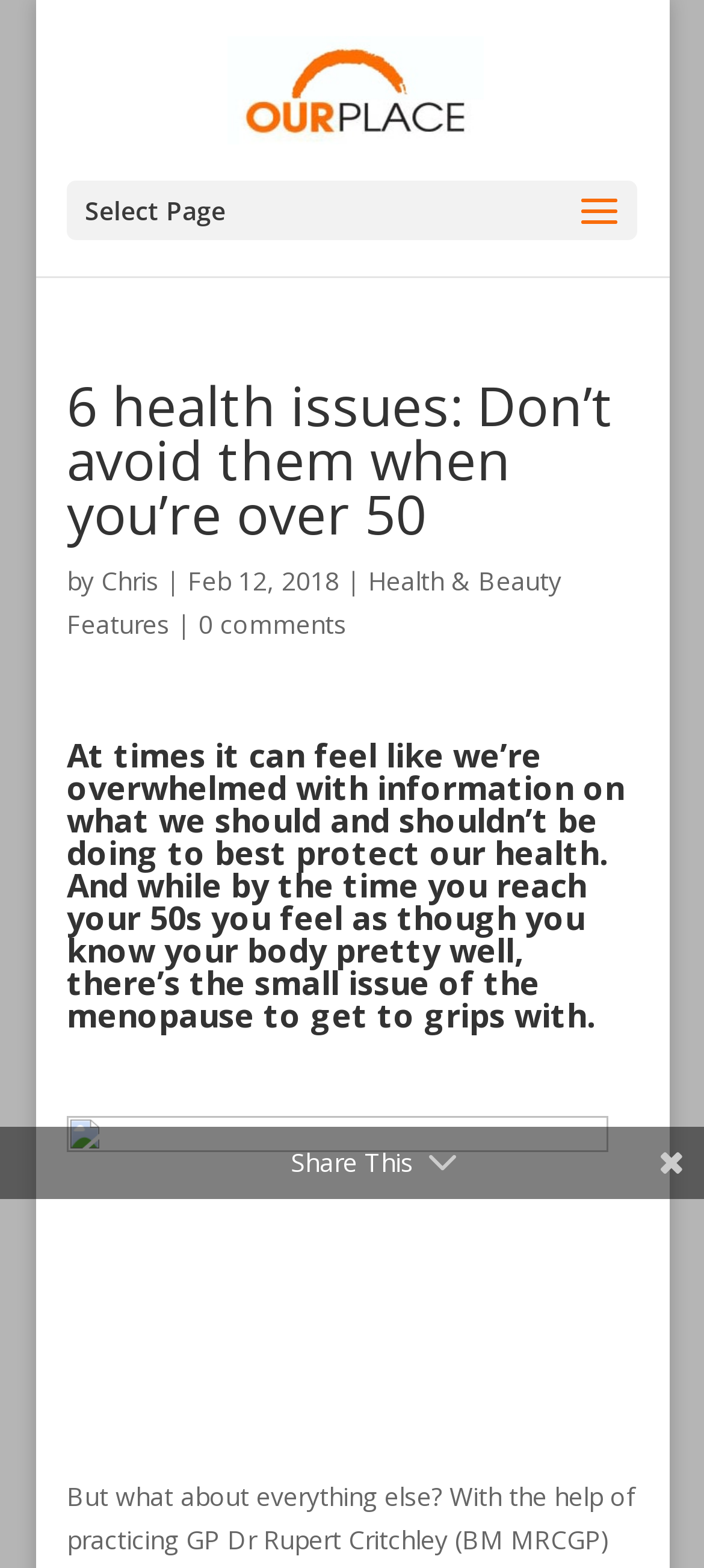Describe all significant elements and features of the webpage.

The webpage appears to be an article page from a website called "Our Place". At the top, there is a logo of "Our Place" accompanied by a link to the website's homepage. Below the logo, there is a dropdown menu labeled "Select Page". 

The main content of the article is headed by a title "6 health issues: Don’t avoid them when you’re over 50" which is followed by the author's name "Chris" and the publication date "Feb 12, 2018". The article belongs to the category "Health & Beauty Features" and currently has "0 comments". 

The article's introduction starts with a paragraph discussing the overwhelming amount of health information and the challenges of menopause during one's 50s. 

At the bottom of the page, there is a "Share This" button.